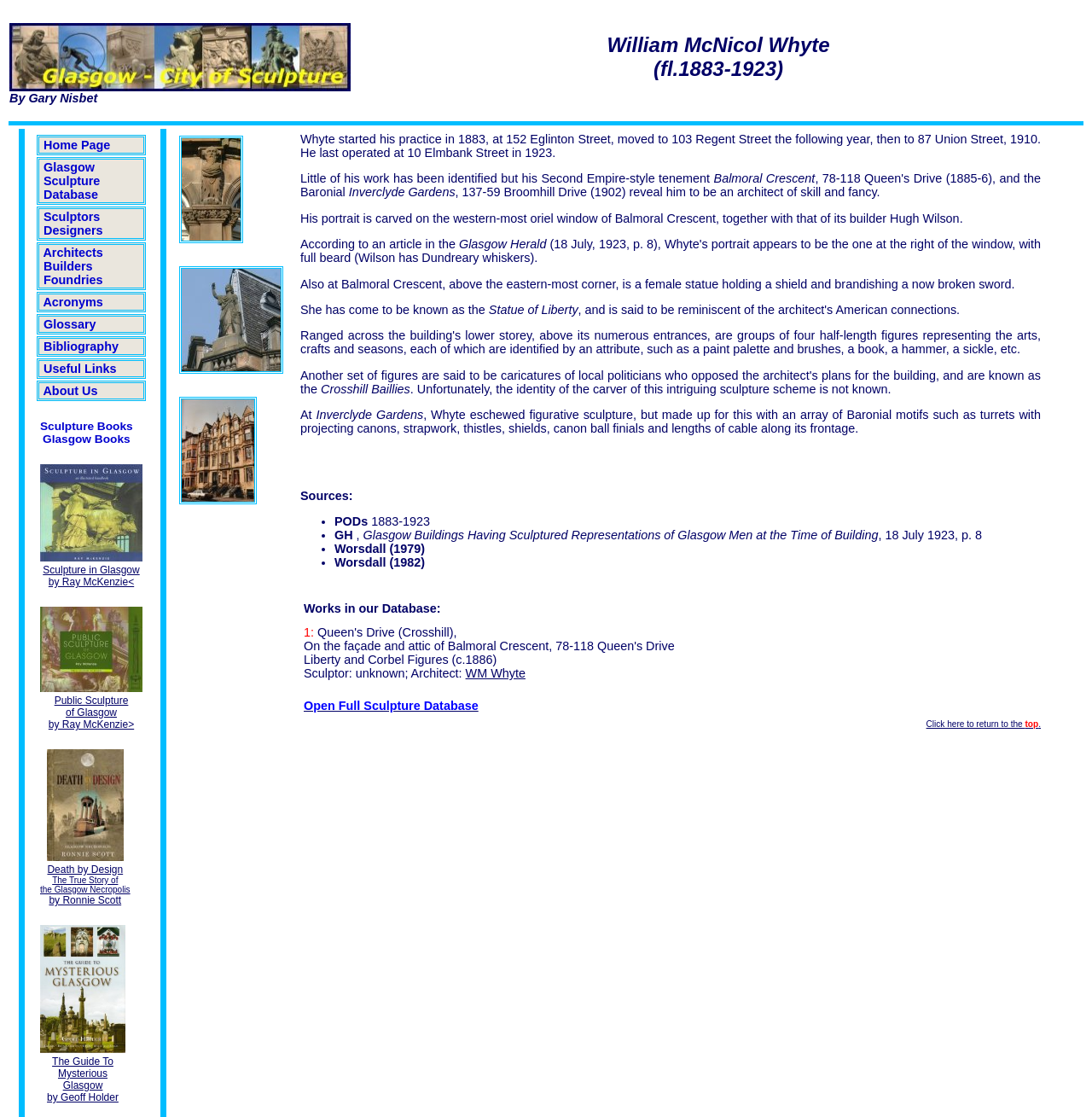Please locate the clickable area by providing the bounding box coordinates to follow this instruction: "Click on the link 'Public Sculpture of Glasgow'".

[0.037, 0.61, 0.13, 0.622]